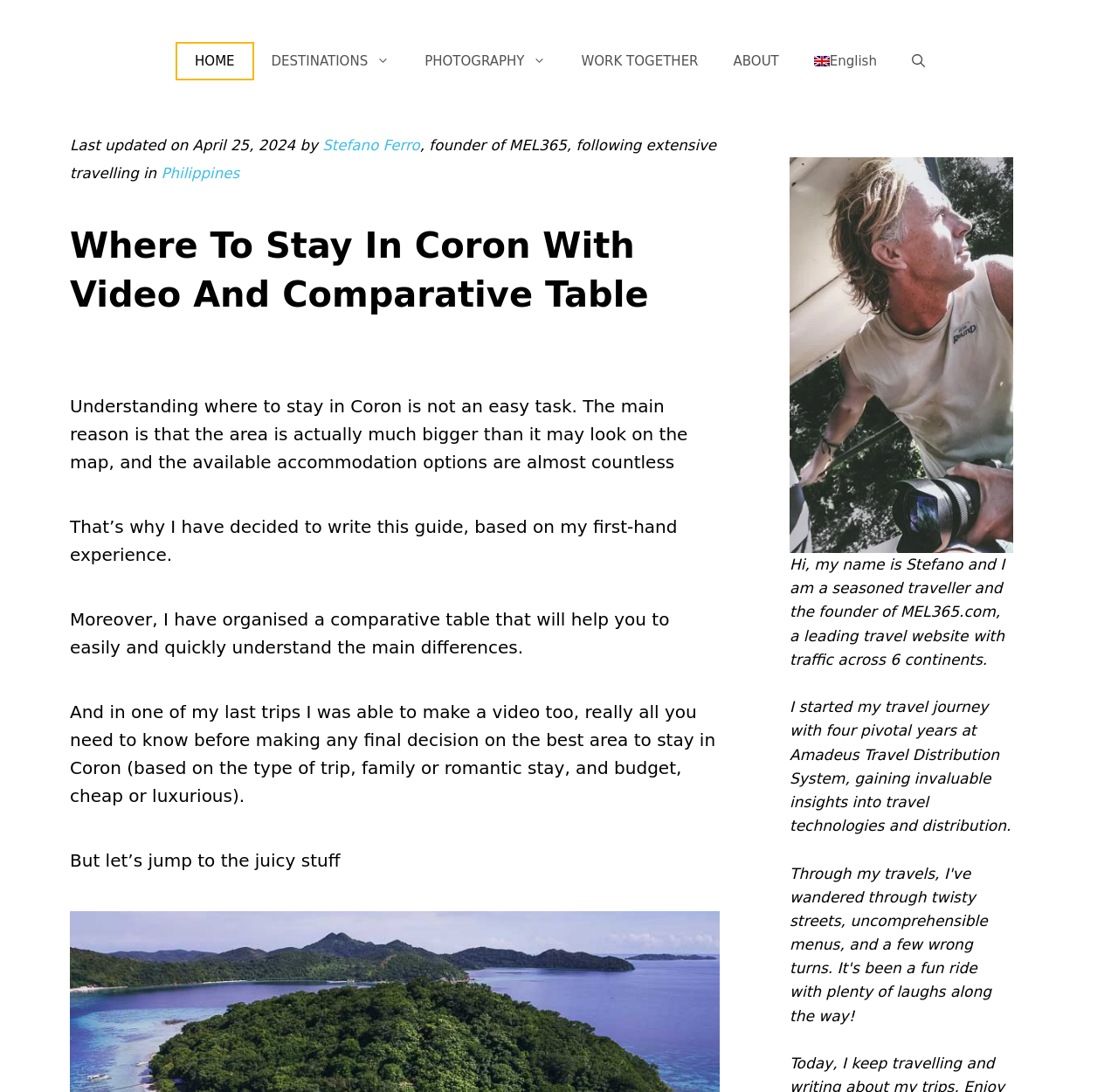Please identify the bounding box coordinates of the element I need to click to follow this instruction: "check about page".

[0.64, 0.032, 0.712, 0.08]